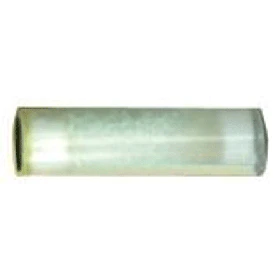What is the benefit of the transparent housing?
Please give a detailed answer to the question using the information shown in the image.

The transparent housing of the De Ionisation 10-inch filter insert allows for easy monitoring of the filter's condition, making it convenient to track its performance and maintenance needs.